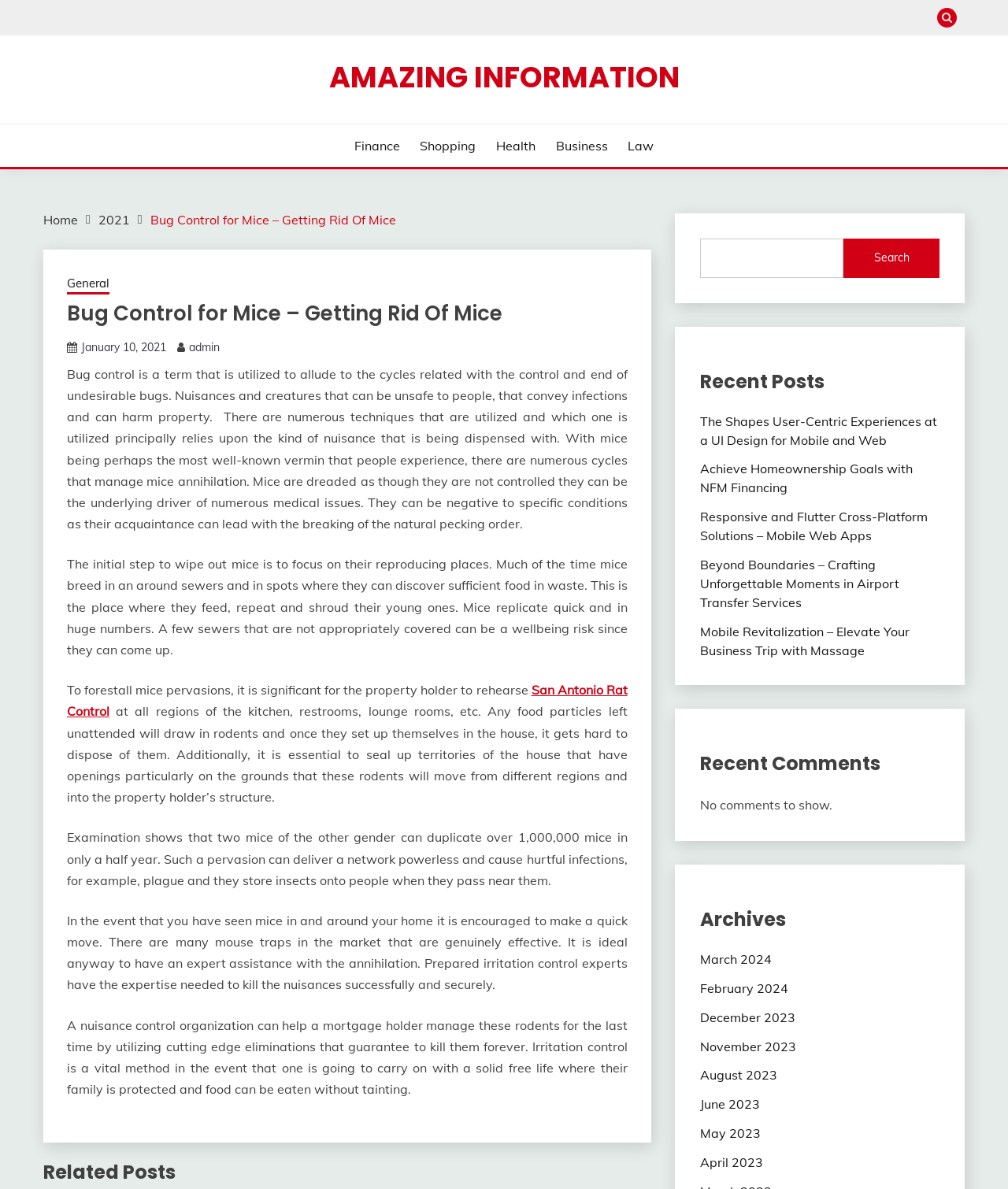Could you find the bounding box coordinates of the clickable area to complete this instruction: "Click the search button"?

[0.837, 0.201, 0.932, 0.234]